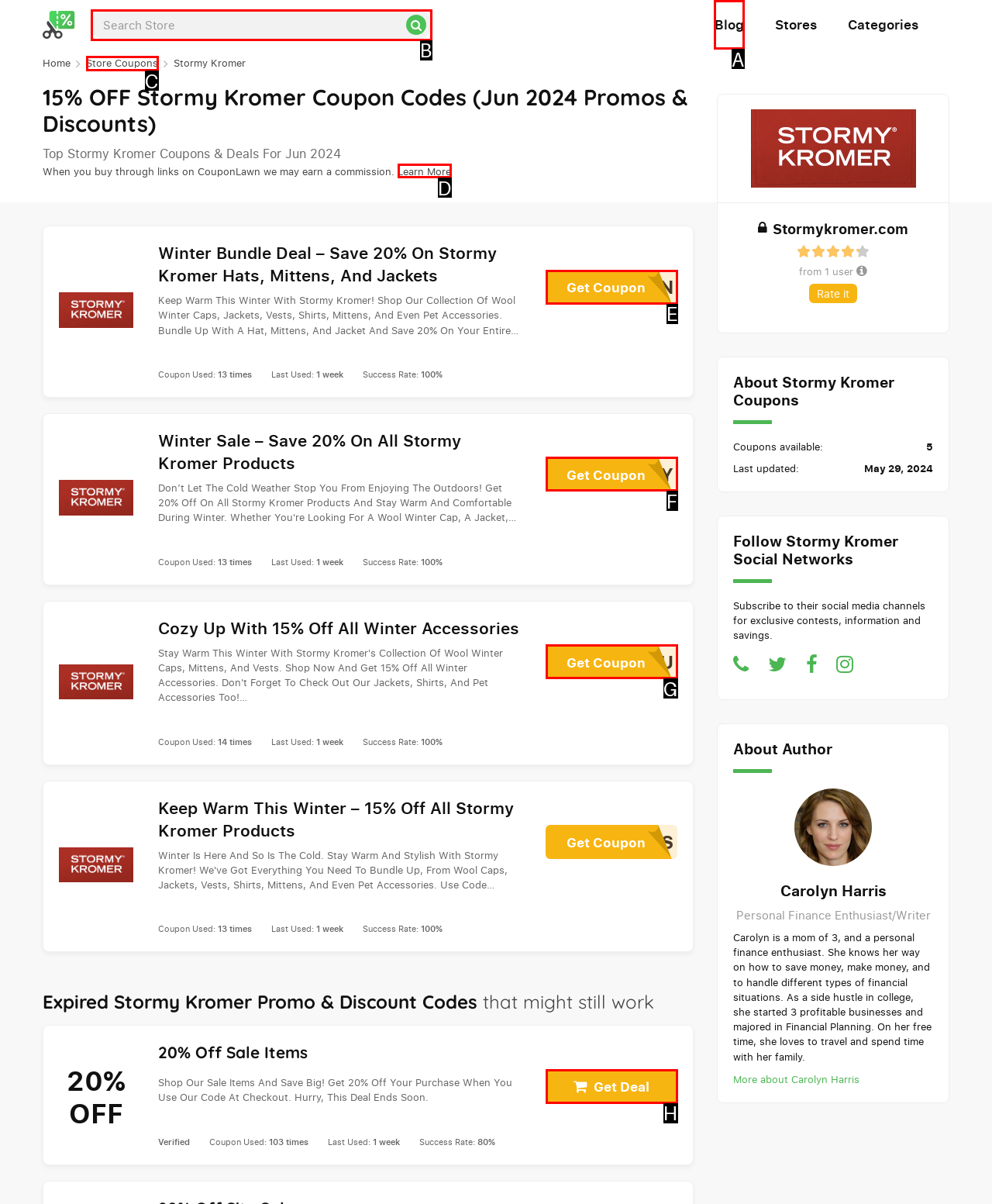Indicate which red-bounded element should be clicked to perform the task: Go to the blog Answer with the letter of the correct option.

A